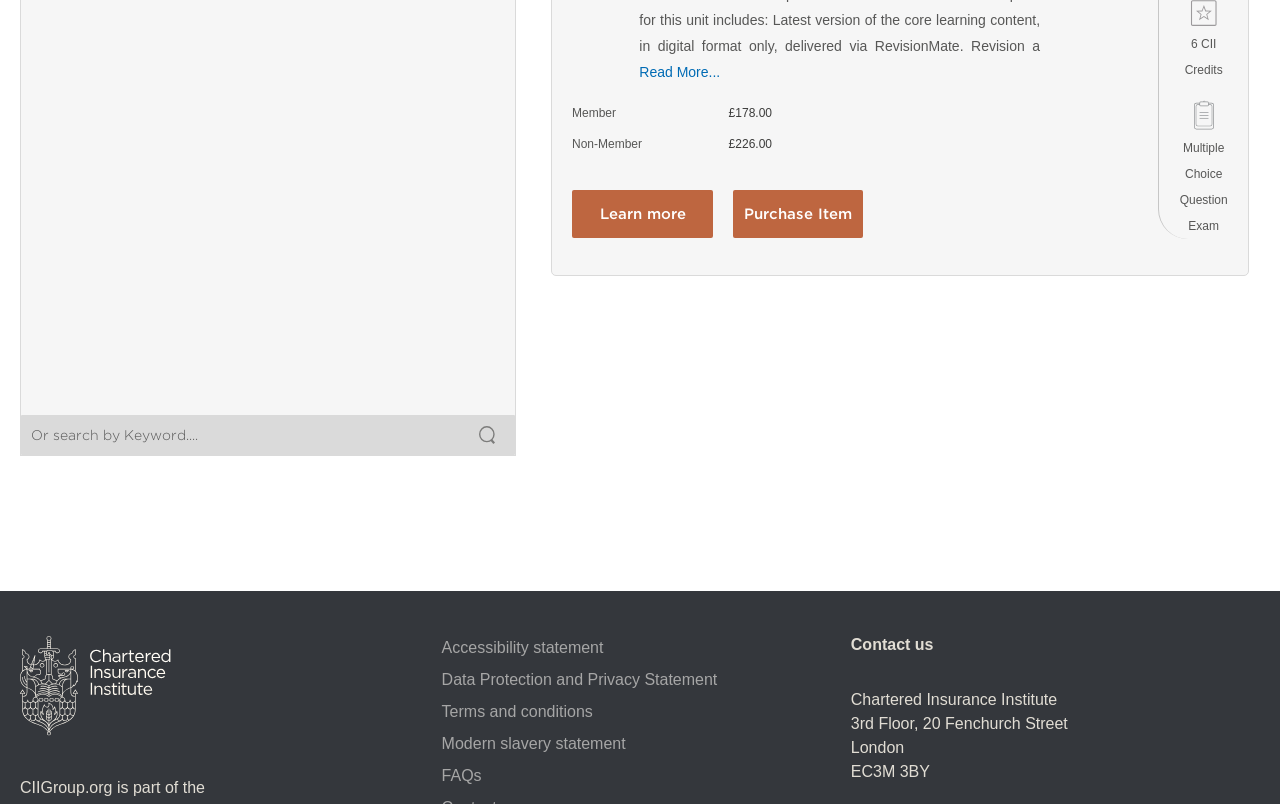Observe the image and answer the following question in detail: How many CII credits are available?

I found a section that mentions the availability of 6 CII credits.